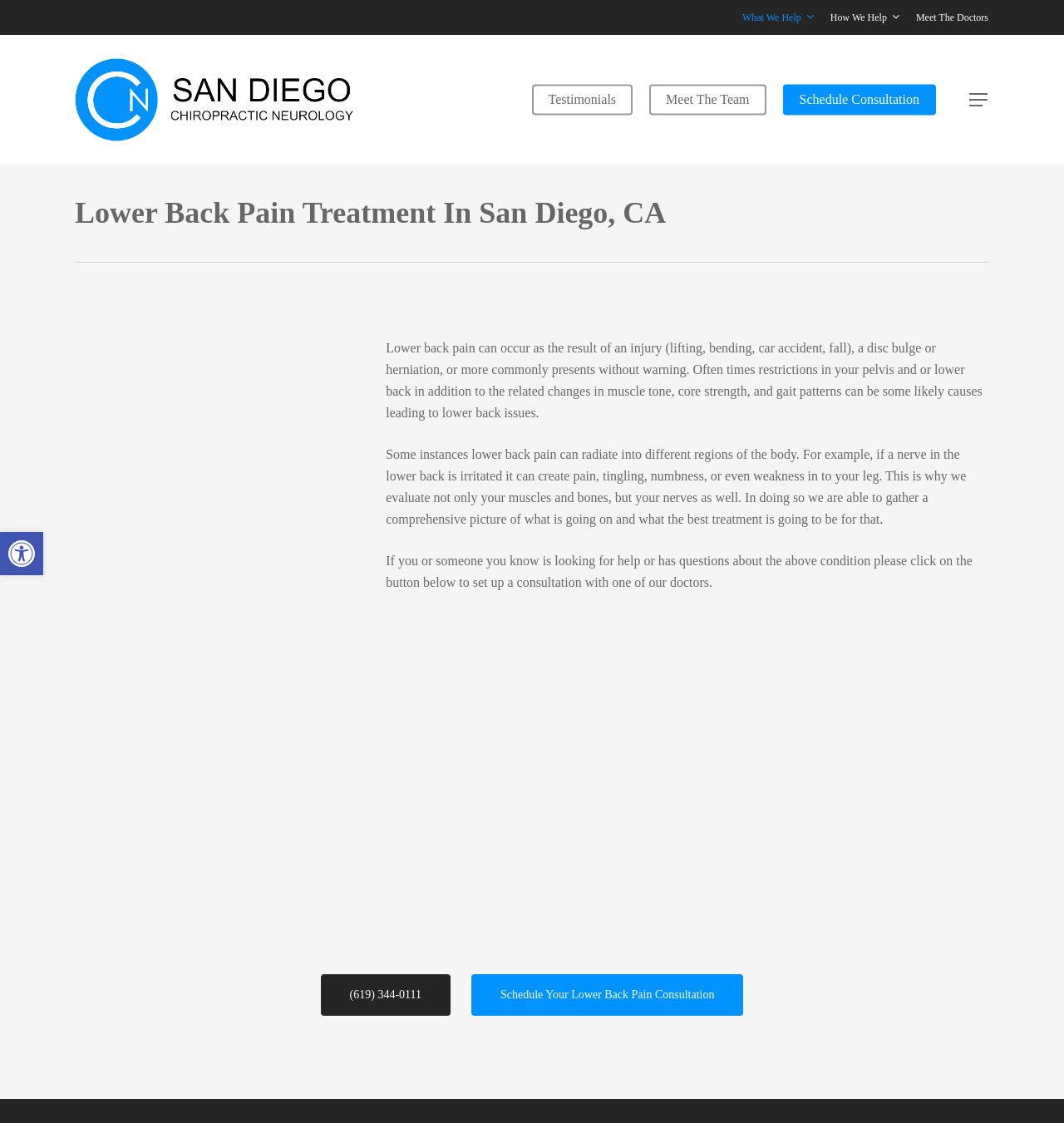What is the phone number to schedule a consultation?
Using the image as a reference, give a one-word or short phrase answer.

(619) 344-0111